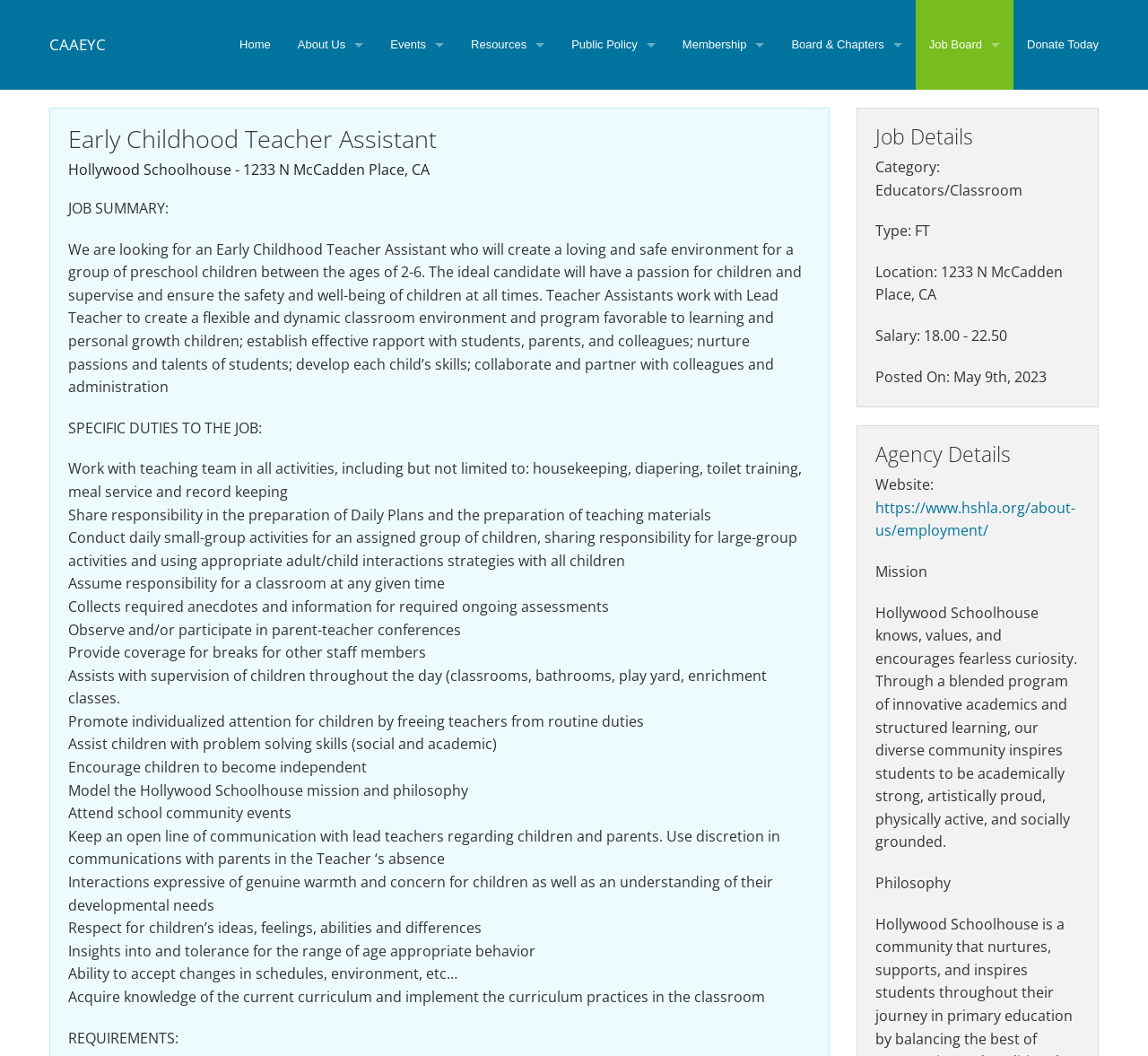Please locate the bounding box coordinates of the element that needs to be clicked to achieve the following instruction: "Click the 'Home' link". The coordinates should be four float numbers between 0 and 1, i.e., [left, top, right, bottom].

[0.197, 0.0, 0.247, 0.085]